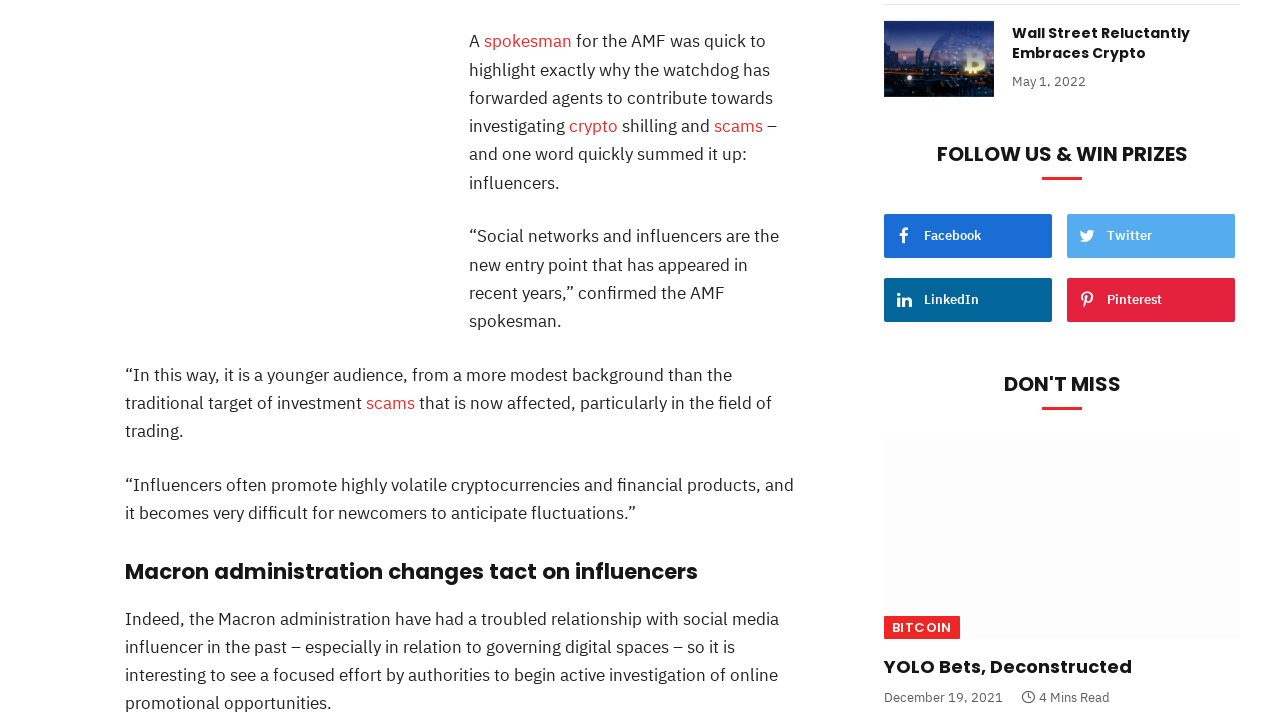Specify the bounding box coordinates of the element's area that should be clicked to execute the given instruction: "Check the 'YOLO Bets, Deconstructed' article". The coordinates should be four float numbers between 0 and 1, i.e., [left, top, right, bottom].

[0.691, 0.91, 0.969, 0.944]